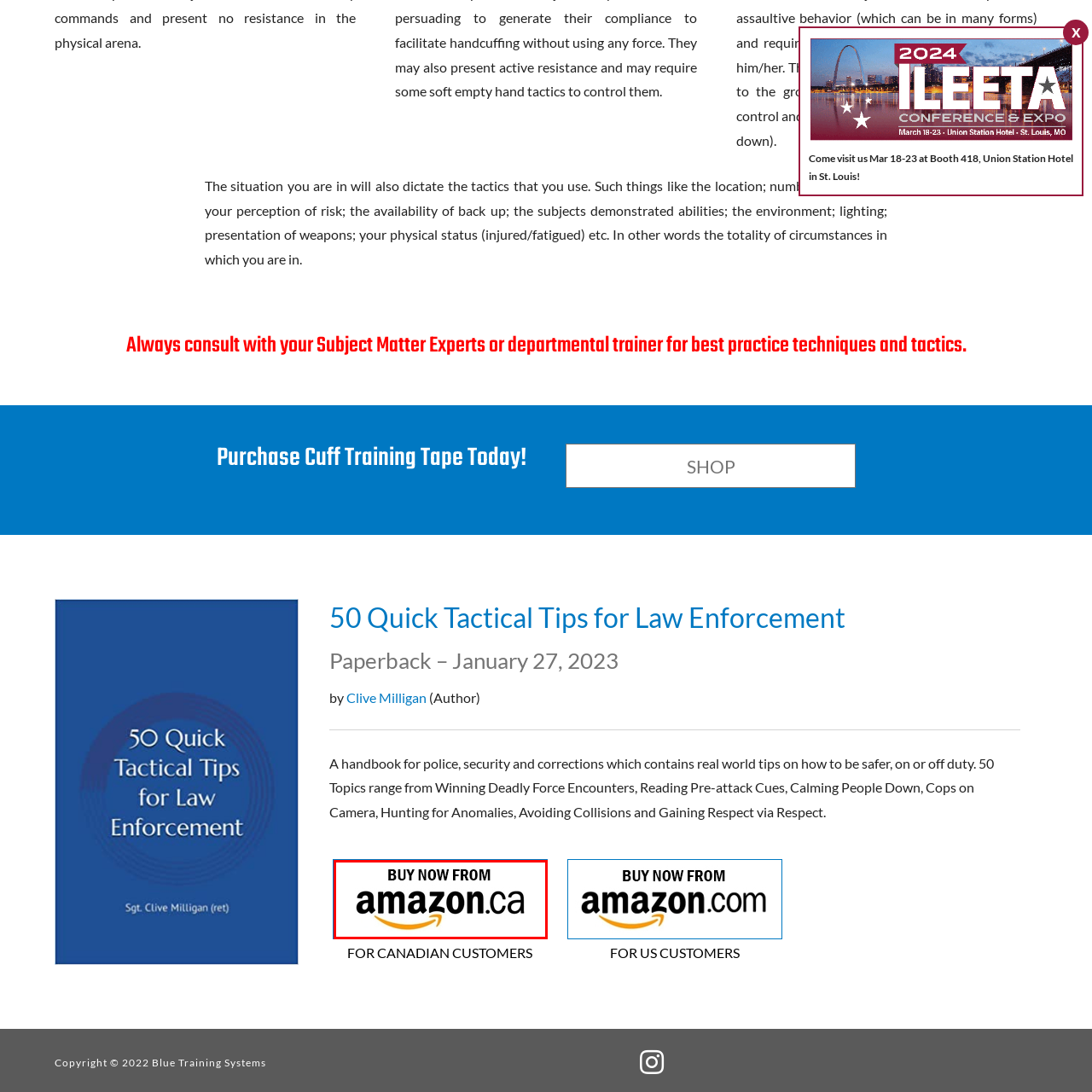What type of professionals is the layout appealing to?
Focus on the section of the image encased in the red bounding box and provide a detailed answer based on the visual details you find.

The overall layout of the image appeals to law enforcement professionals seeking practical advice and training tools, which is evident from the content and design of the page.